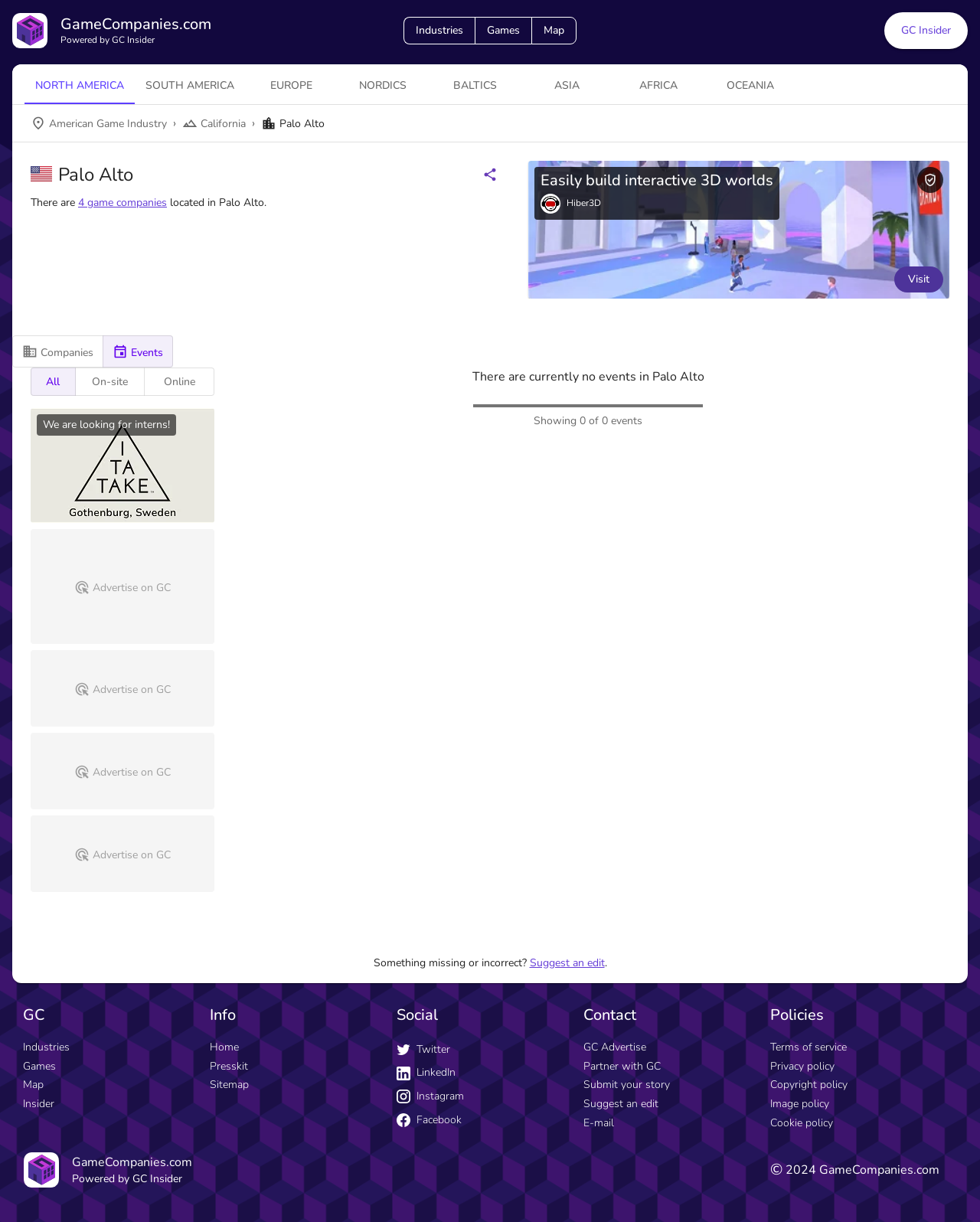Kindly provide the bounding box coordinates of the section you need to click on to fulfill the given instruction: "Select the 'Europe' tab".

[0.25, 0.055, 0.344, 0.085]